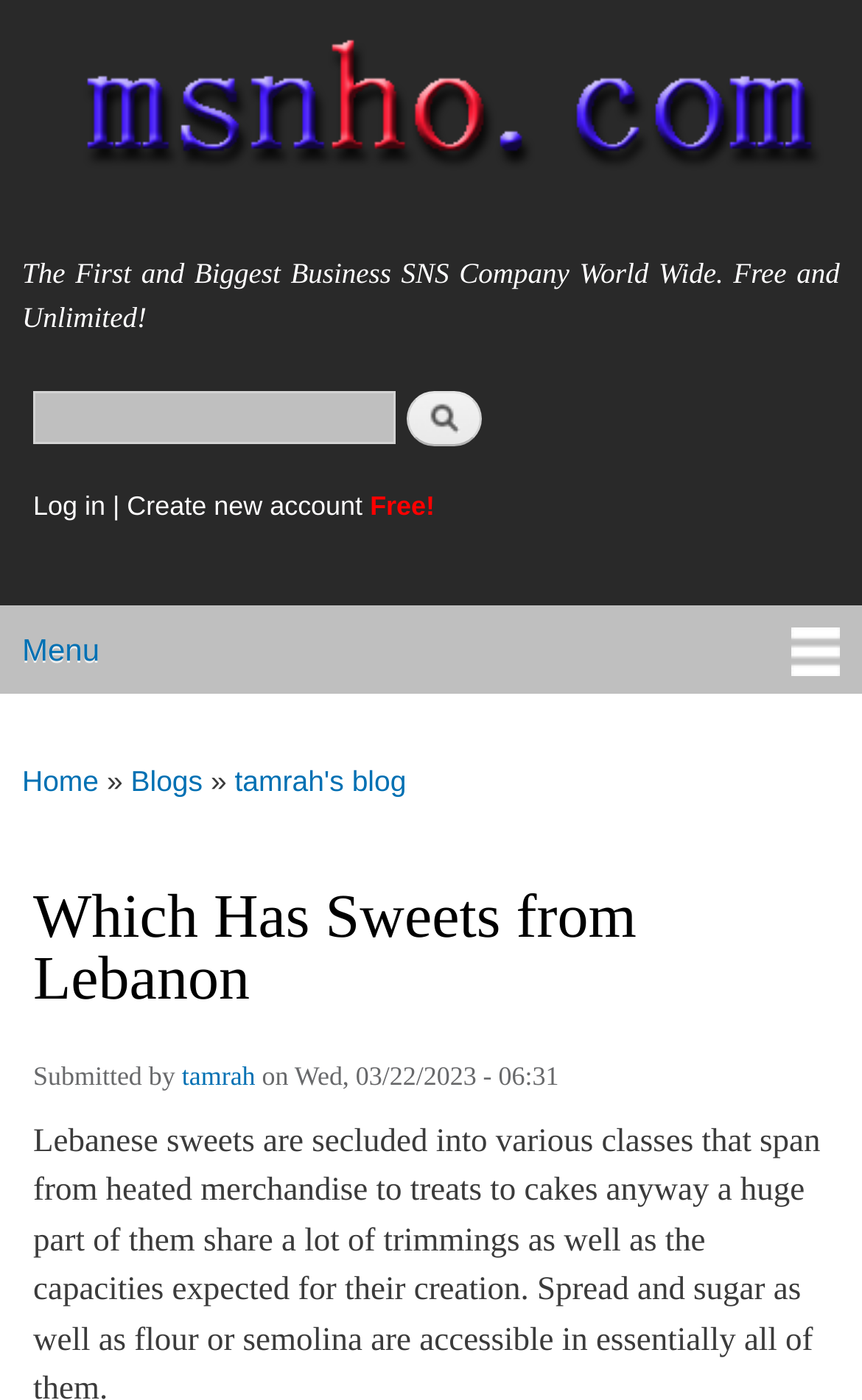Give the bounding box coordinates for the element described by: "parent_node: msnho.com title="Home"".

[0.0, 0.0, 1.0, 0.161]